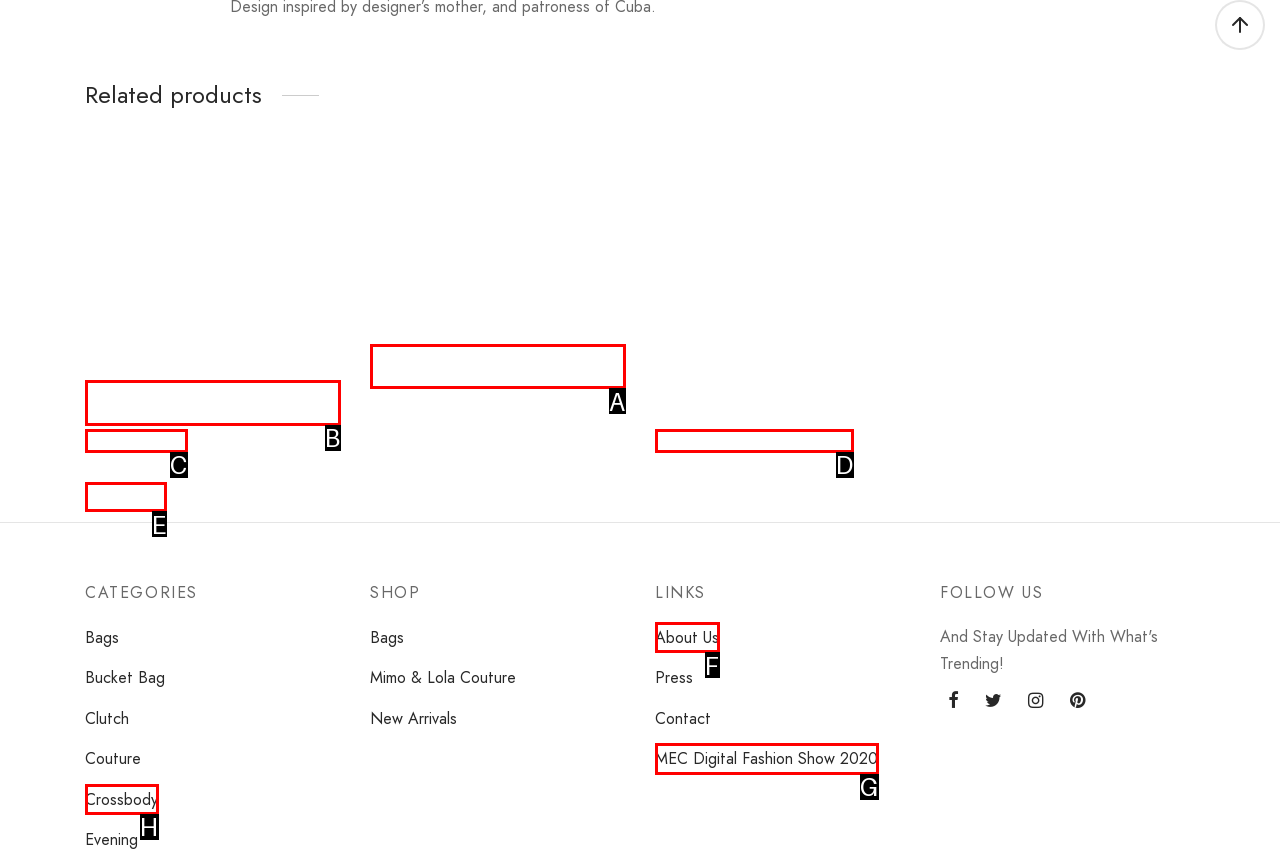Determine which option matches the description: Quick View. Answer using the letter of the option.

B